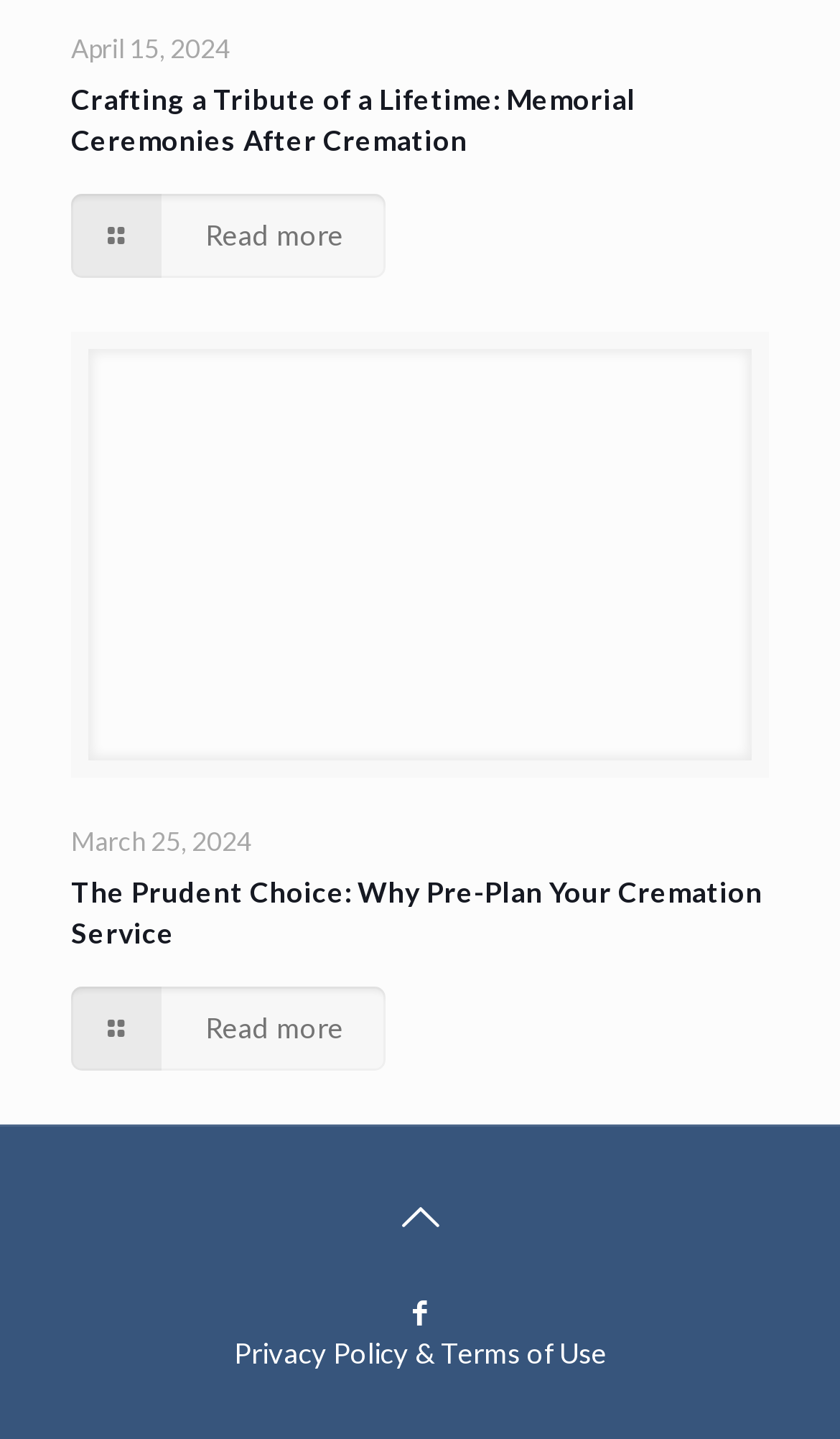Answer the following in one word or a short phrase: 
How many 'Read more' links are on the webpage?

2